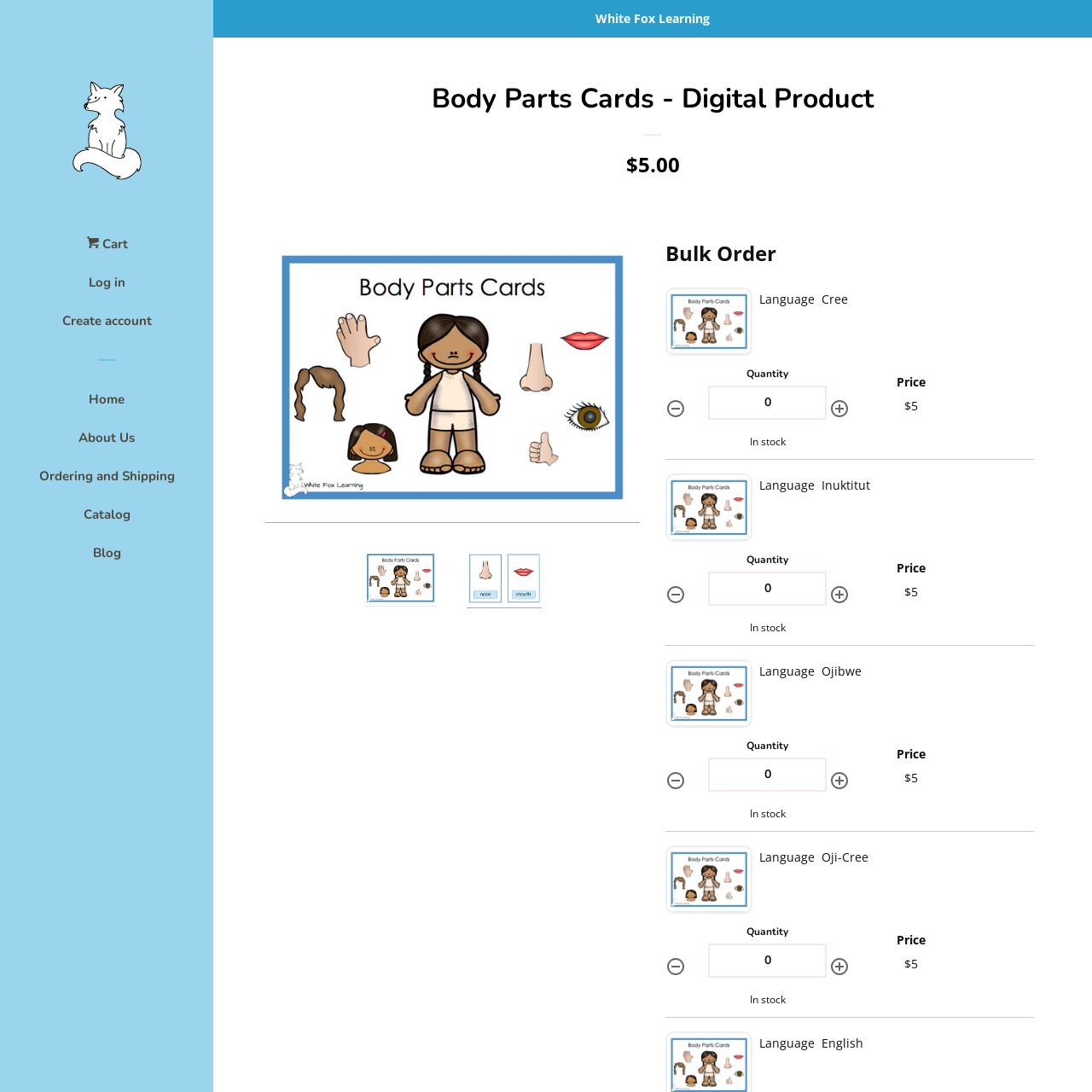How many language options are available?
Respond with a short answer, either a single word or a phrase, based on the image.

5